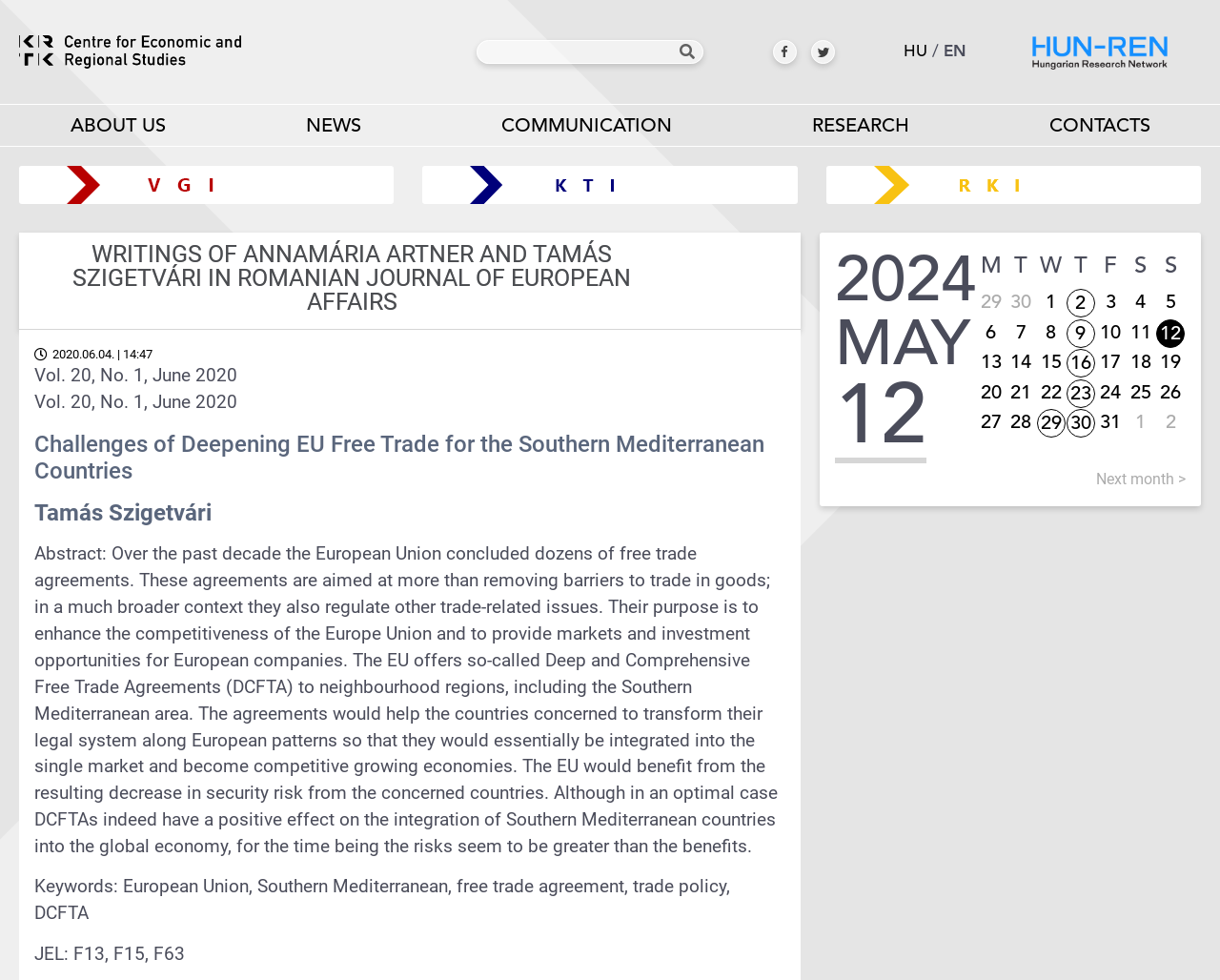What is the topic of the article by Tamás Szigetvári?
Please answer the question with a single word or phrase, referencing the image.

Challenges of Deepening EU Free Trade for the Southern Mediterranean Countries